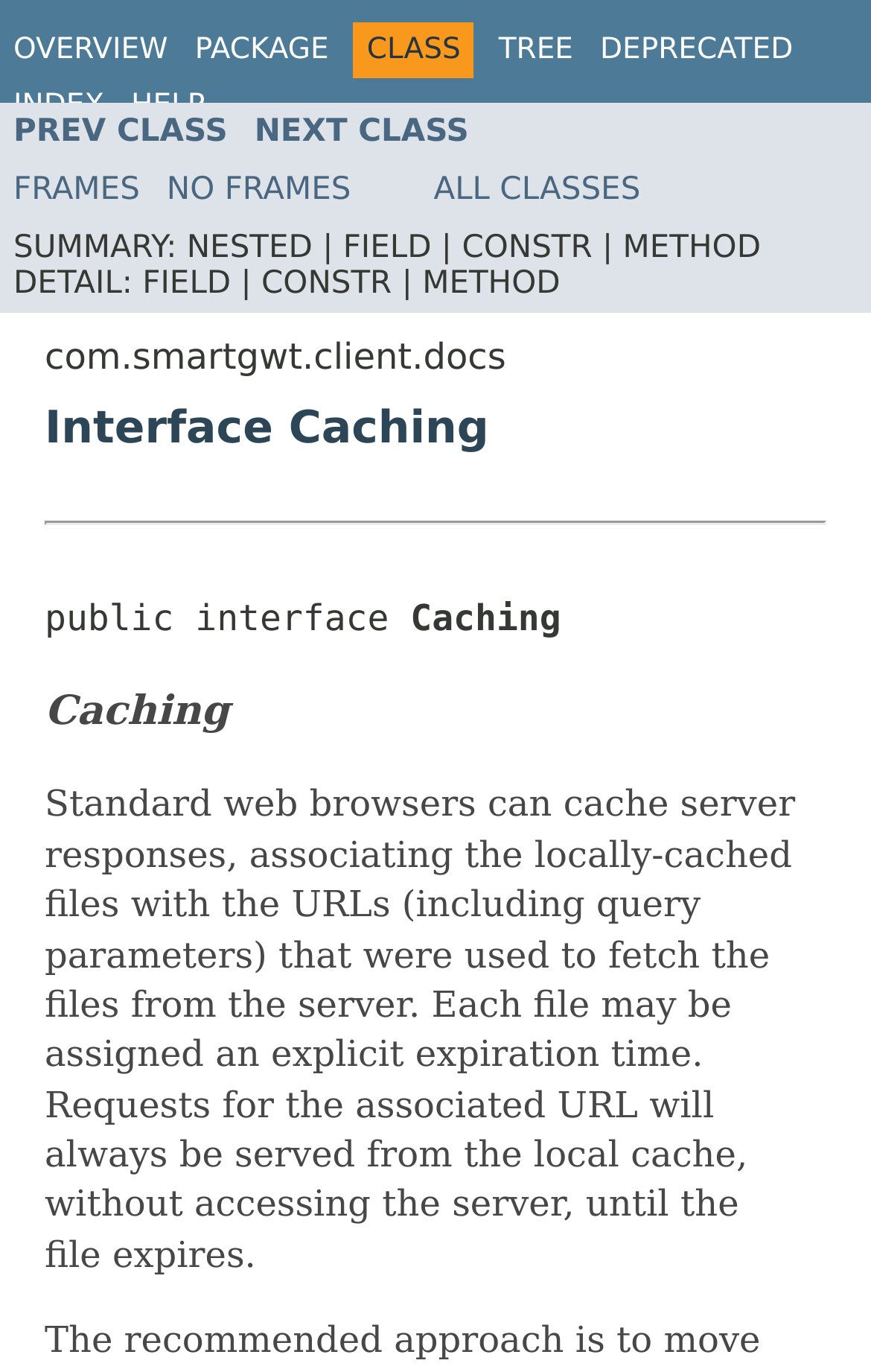Please specify the bounding box coordinates of the clickable region to carry out the following instruction: "Go to PACKAGE". The coordinates should be four float numbers between 0 and 1, in the format [left, top, right, bottom].

[0.224, 0.024, 0.378, 0.049]